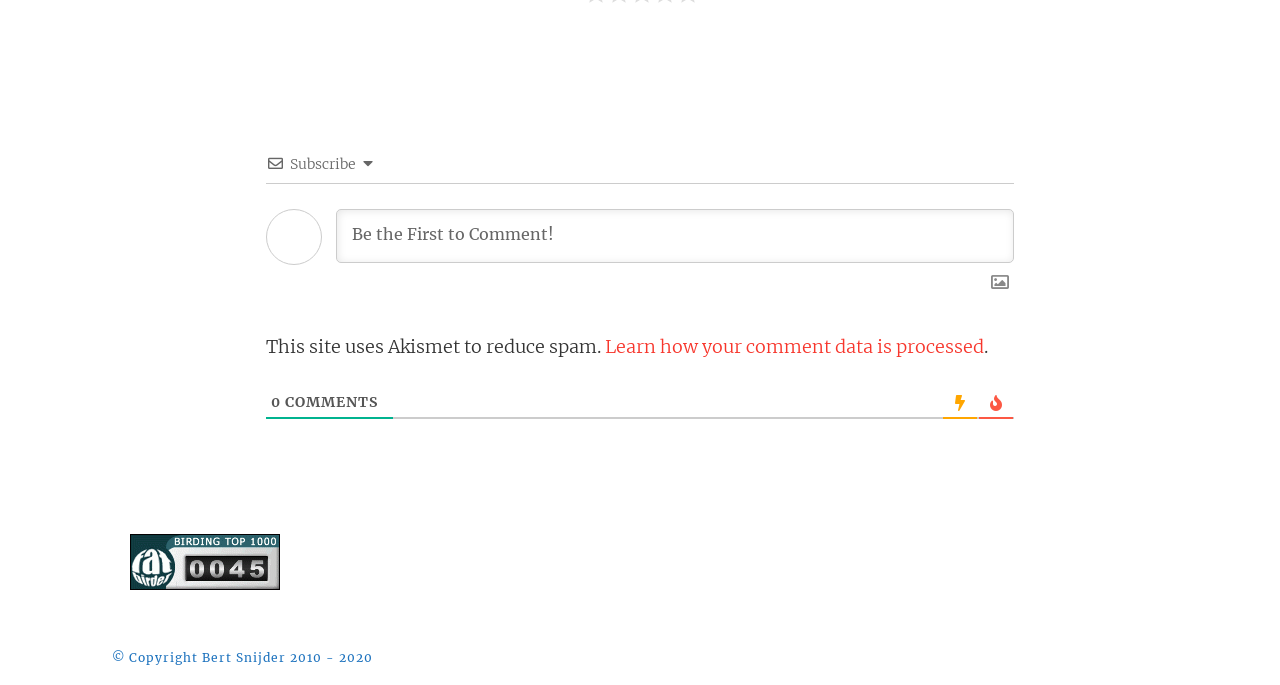Answer with a single word or phrase: 
What is the purpose of the textbox?

Commenting